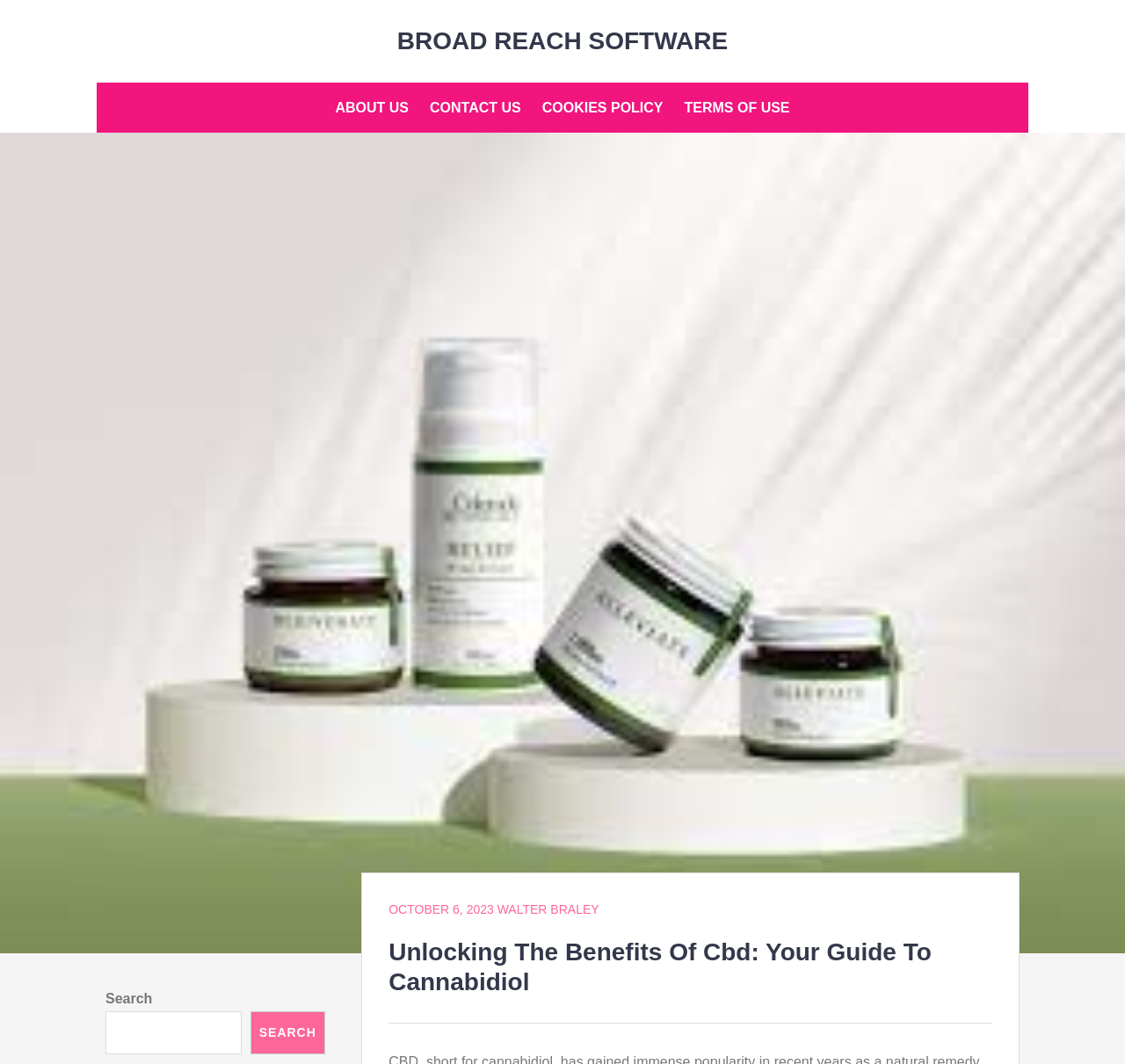Determine the bounding box coordinates of the element that should be clicked to execute the following command: "go to about us page".

[0.289, 0.086, 0.373, 0.116]